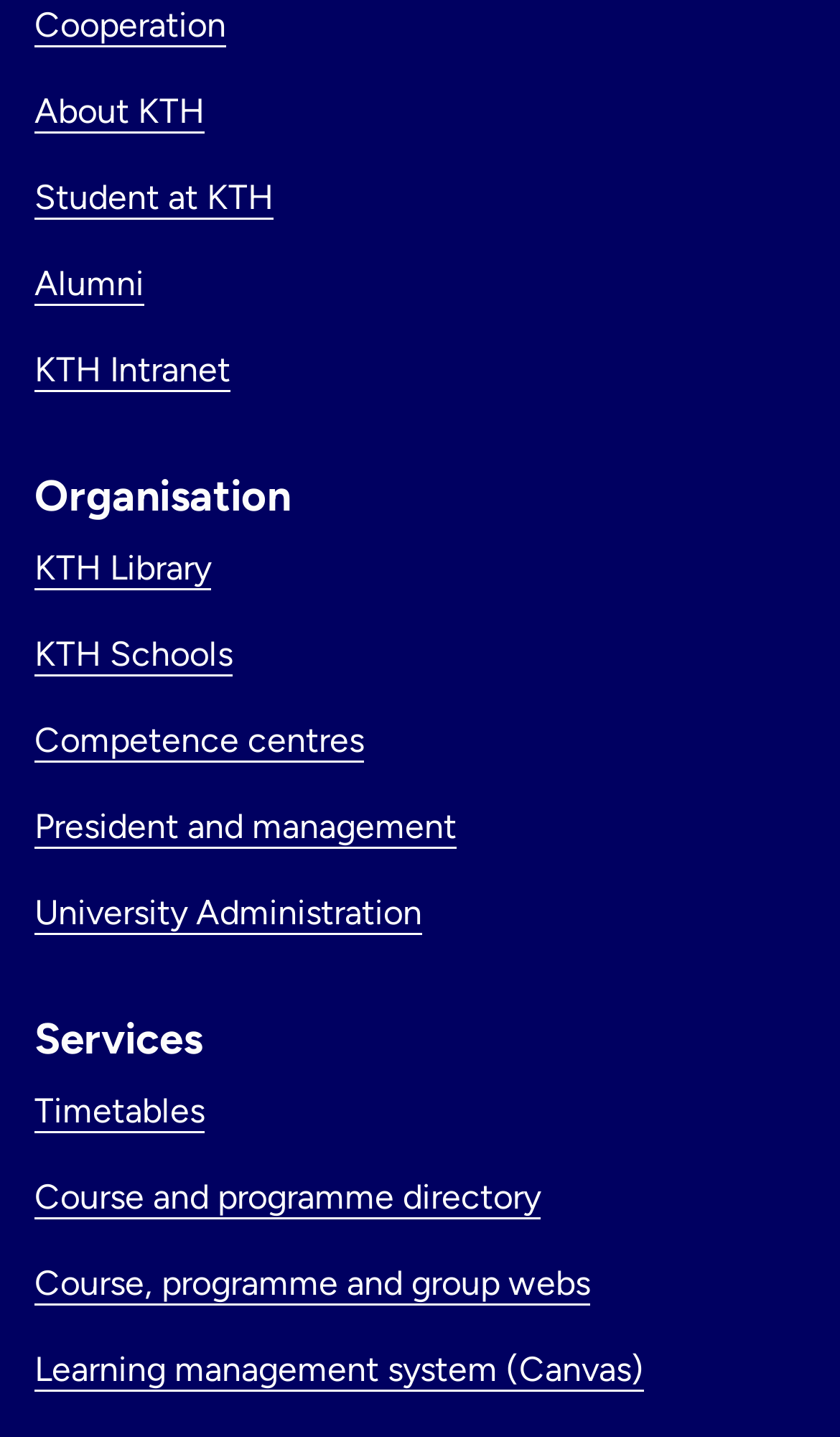Find the bounding box coordinates of the clickable element required to execute the following instruction: "Go to KTH Library". Provide the coordinates as four float numbers between 0 and 1, i.e., [left, top, right, bottom].

[0.041, 0.381, 0.251, 0.409]